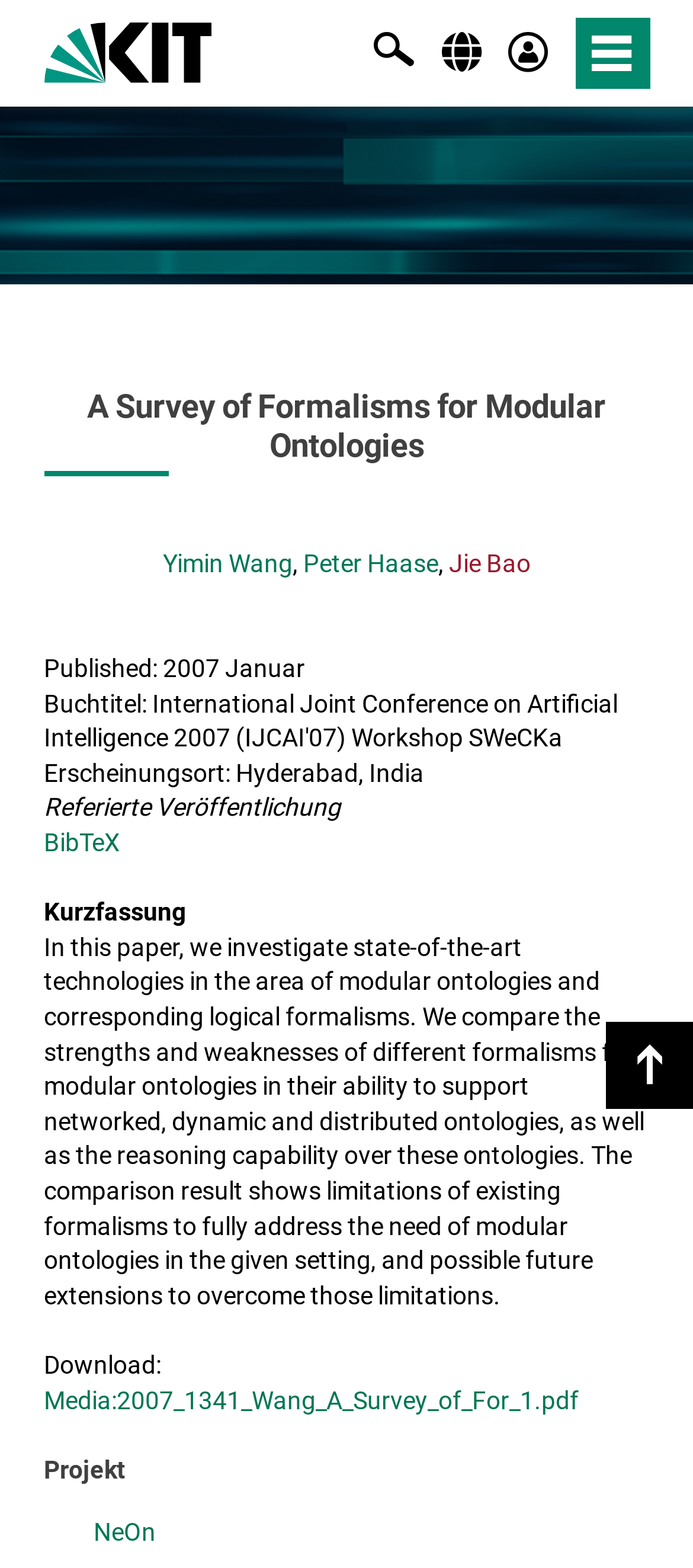Locate the bounding box coordinates of the clickable area to execute the instruction: "go to NeOn project". Provide the coordinates as four float numbers between 0 and 1, represented as [left, top, right, bottom].

[0.135, 0.968, 0.224, 0.986]